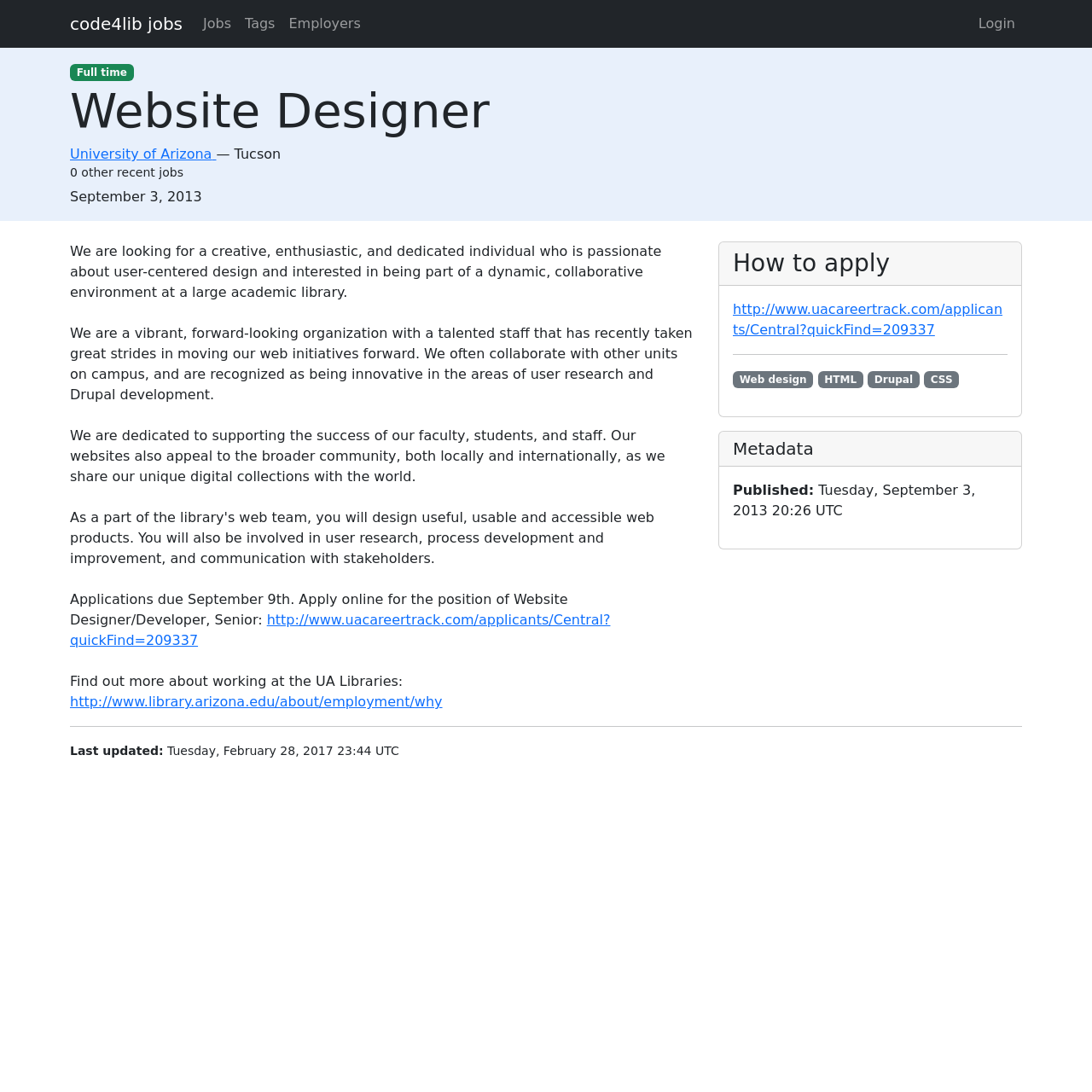Please determine the bounding box coordinates of the area that needs to be clicked to complete this task: 'Apply online for the position of Website Designer/Developer, Senior'. The coordinates must be four float numbers between 0 and 1, formatted as [left, top, right, bottom].

[0.064, 0.56, 0.559, 0.594]